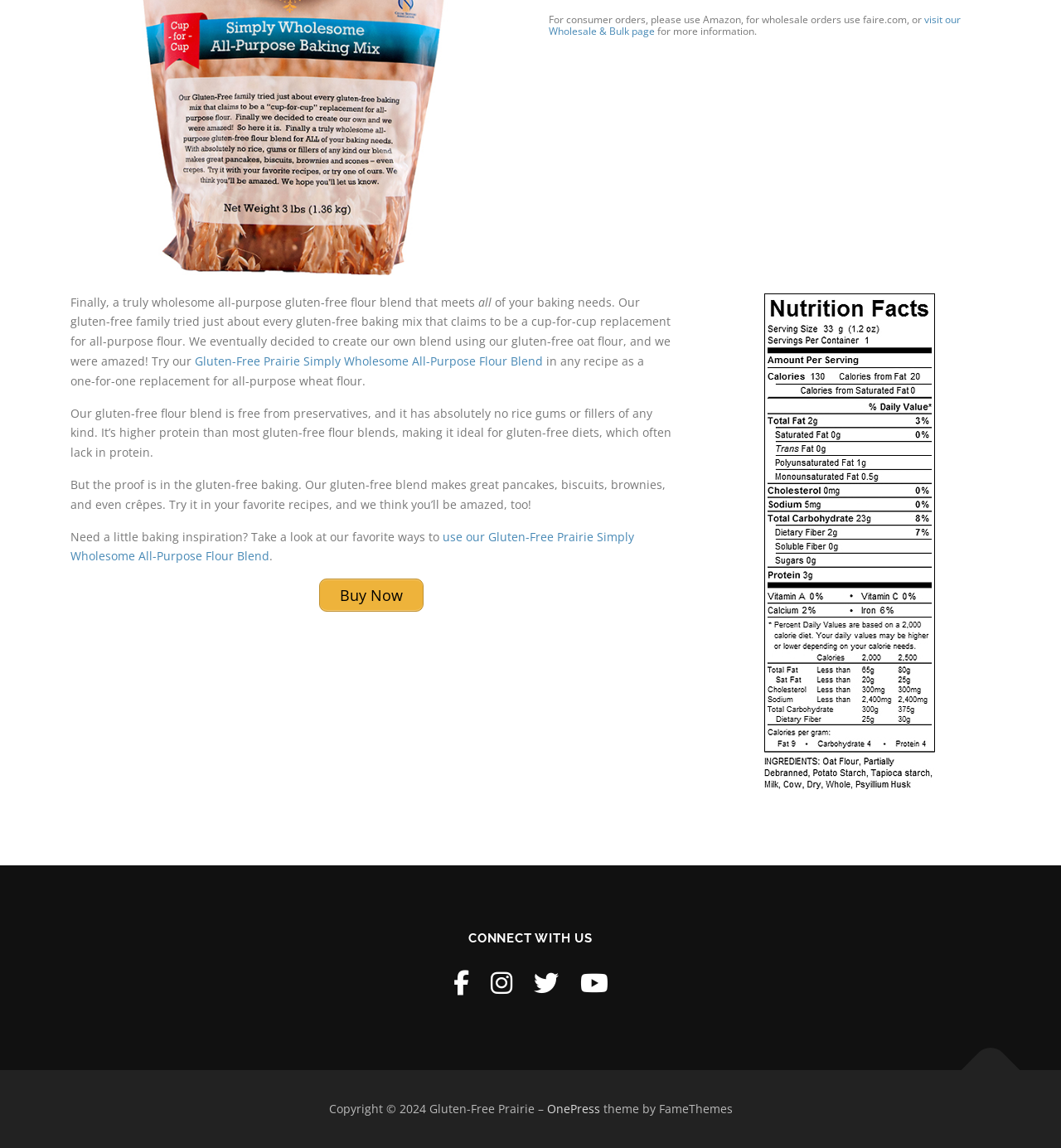Identify the bounding box for the UI element described as: "Buy Now". Ensure the coordinates are four float numbers between 0 and 1, formatted as [left, top, right, bottom].

[0.3, 0.504, 0.399, 0.533]